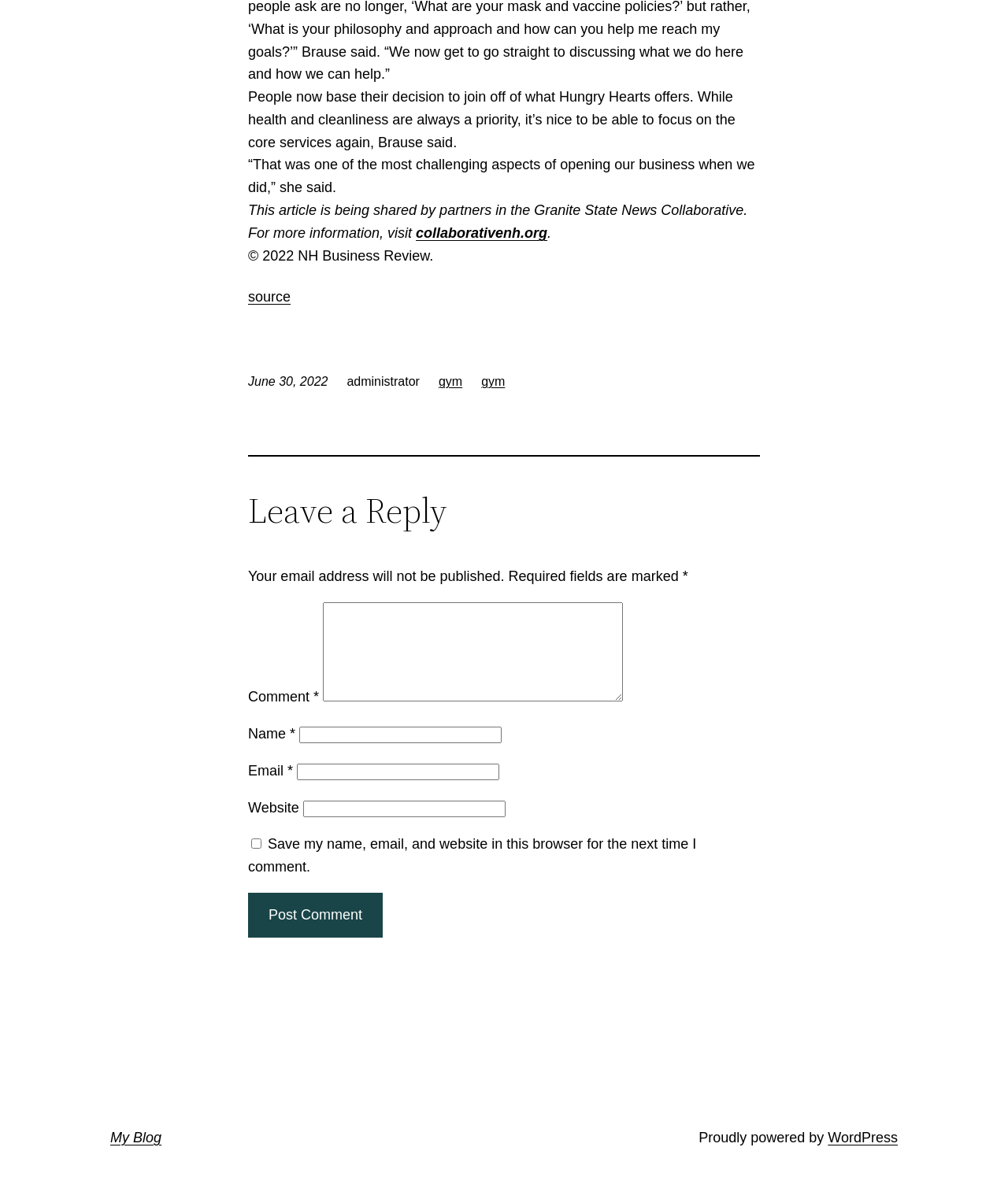Using the element description: "parent_node: Email * aria-describedby="email-notes" name="email"", determine the bounding box coordinates for the specified UI element. The coordinates should be four float numbers between 0 and 1, [left, top, right, bottom].

[0.295, 0.637, 0.495, 0.651]